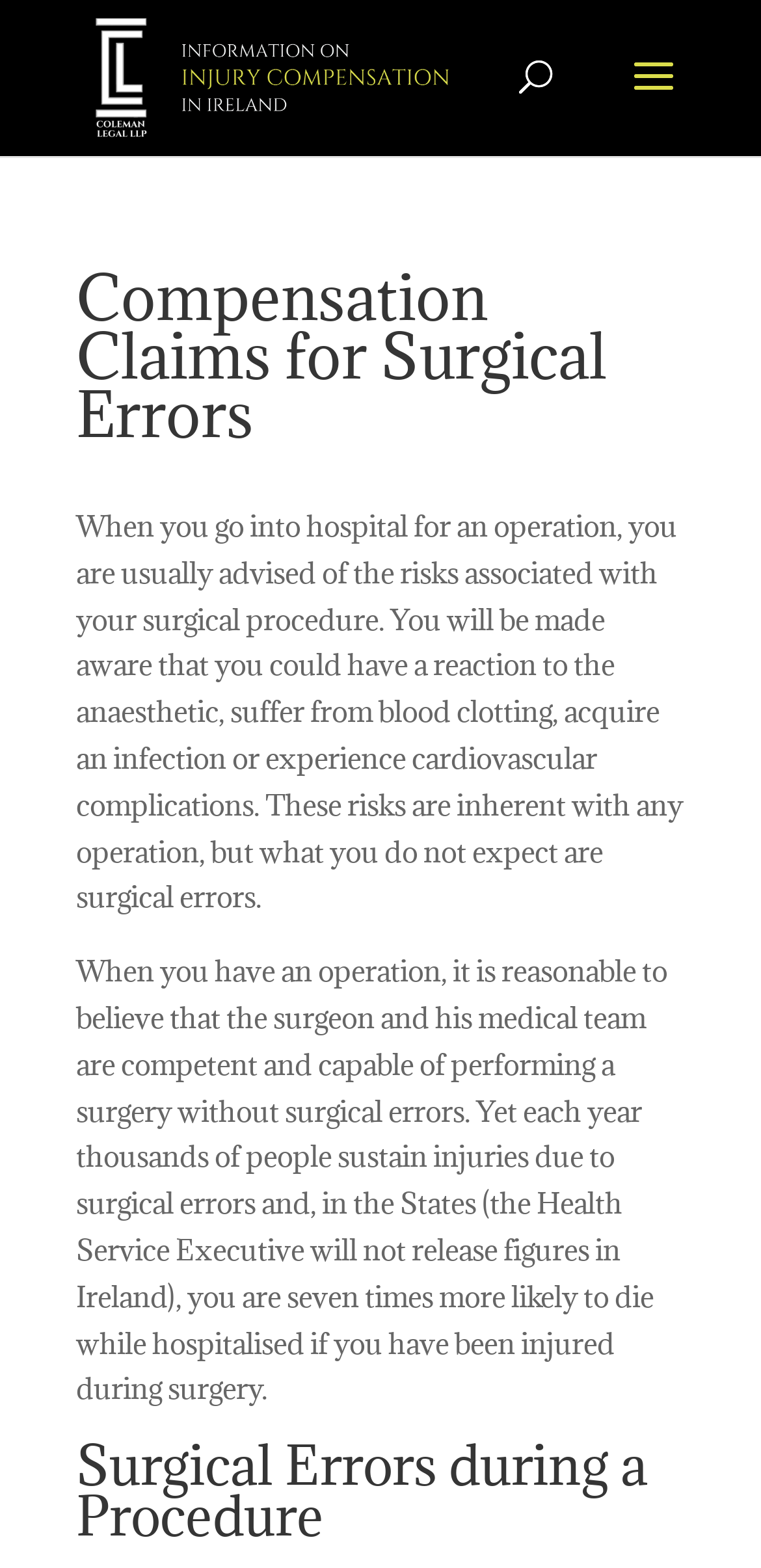What is the focus of the webpage?
Refer to the image and provide a one-word or short phrase answer.

Surgical errors compensation